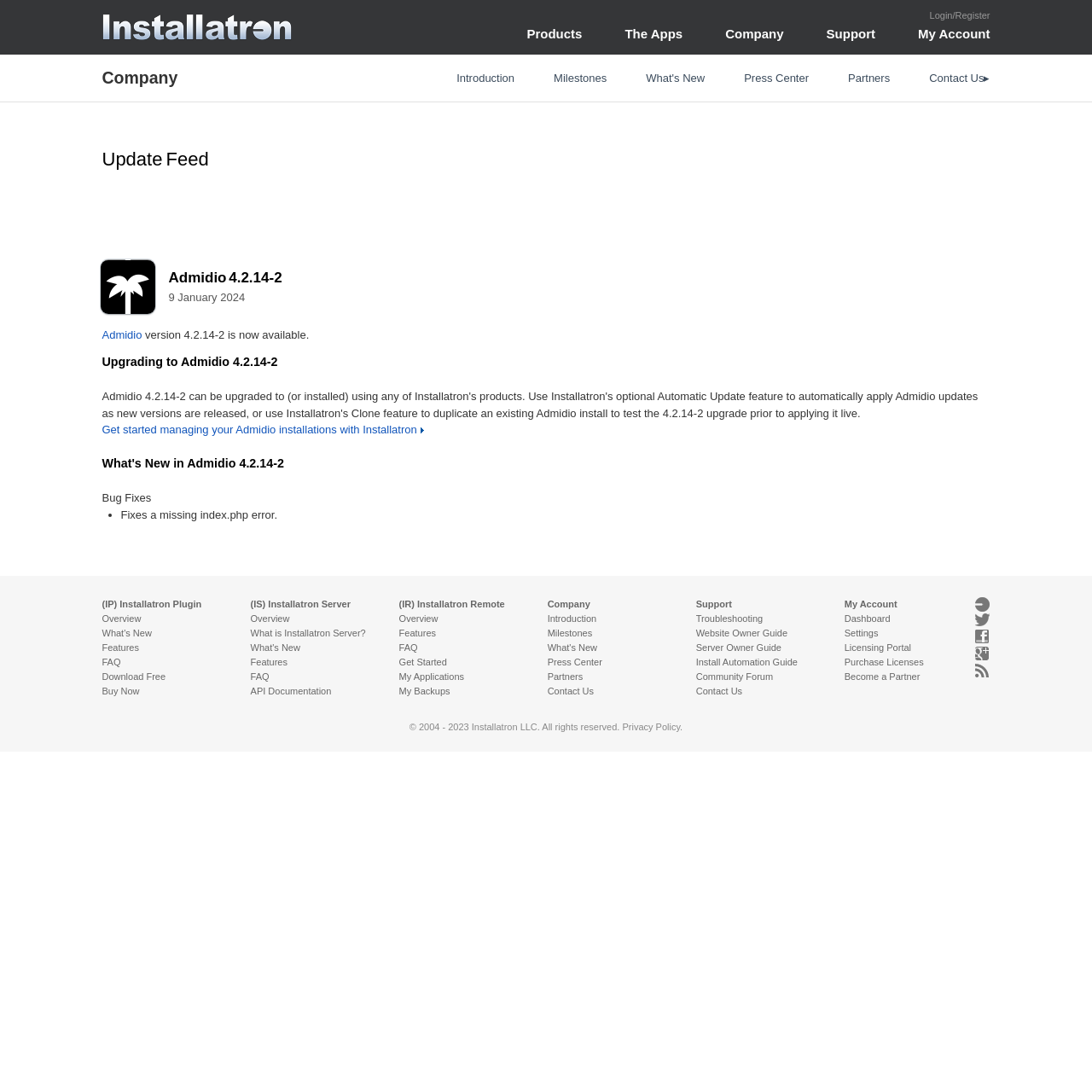Please provide a short answer using a single word or phrase for the question:
What is the name of the company behind Admidio?

Installatron LLC